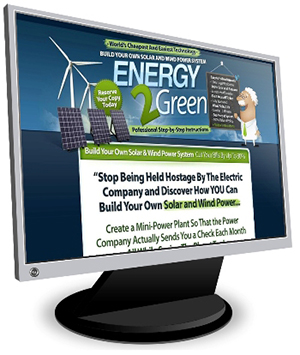Give a one-word or short phrase answer to this question: 
What is the promised outcome of the step-by-step system?

Monthly checks from energy companies